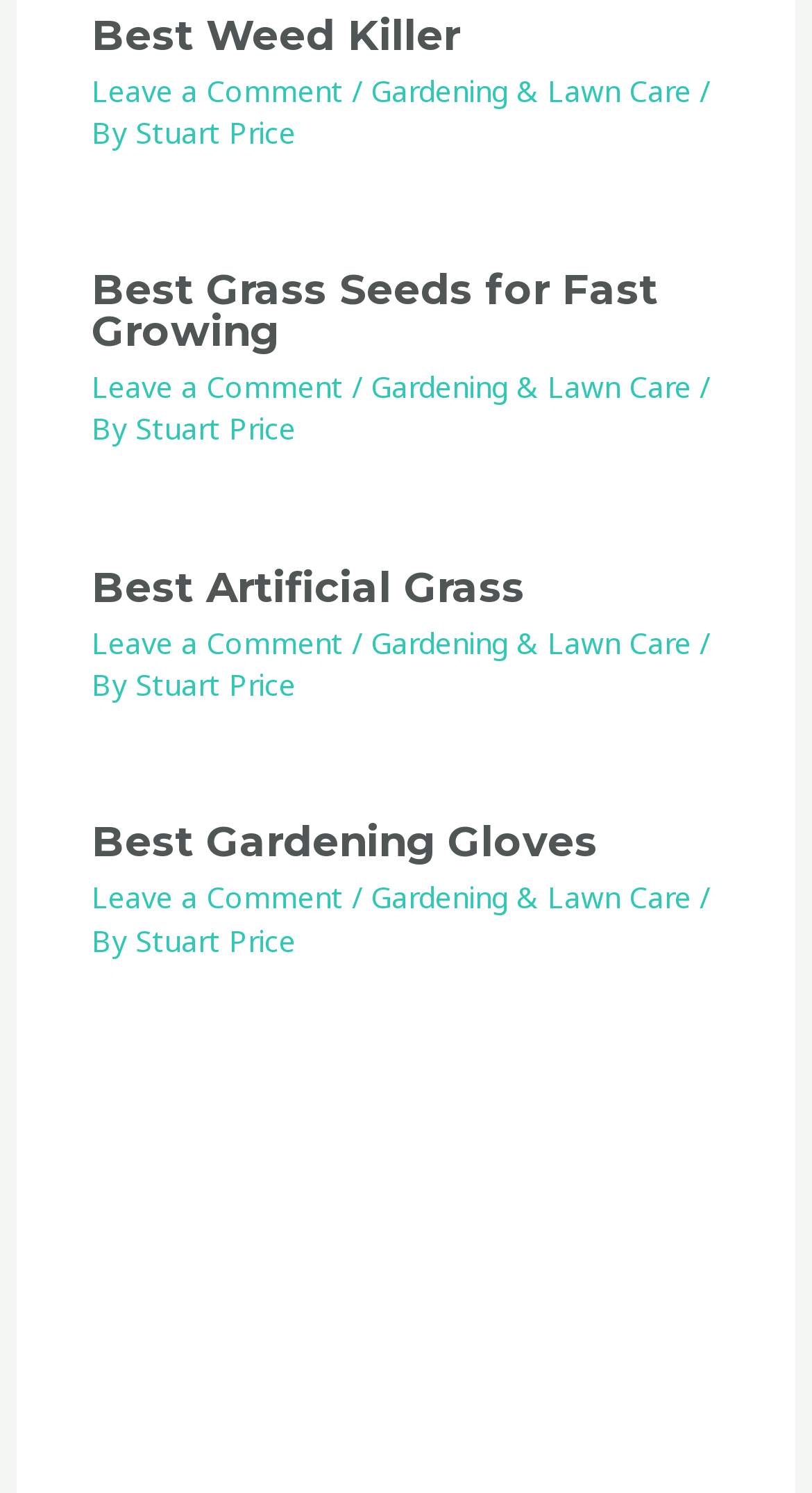Locate the bounding box coordinates of the segment that needs to be clicked to meet this instruction: "Explore the 'Gardening & Lawn Care' category".

[0.457, 0.246, 0.852, 0.272]